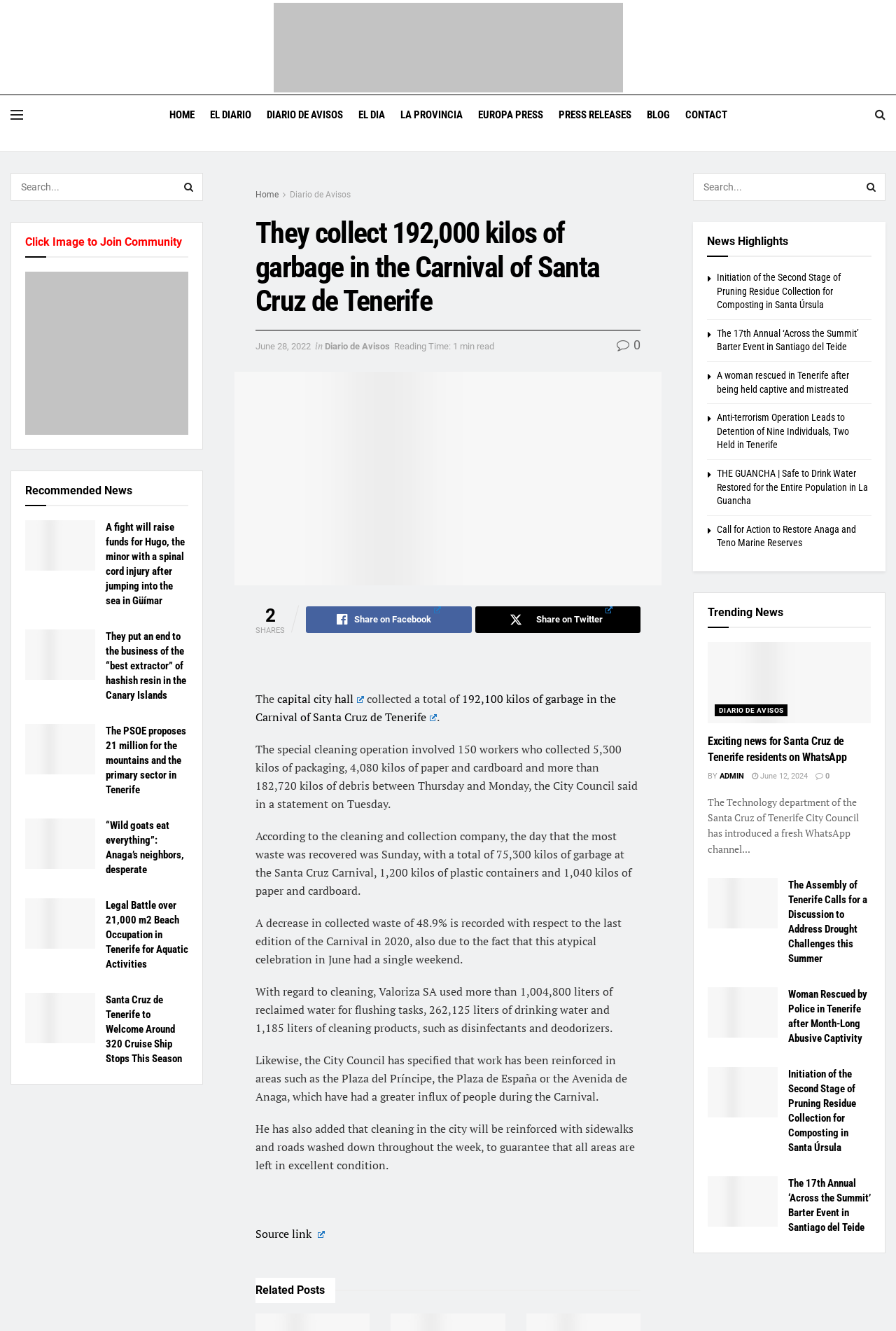Please specify the bounding box coordinates of the region to click in order to perform the following instruction: "Search for something".

[0.012, 0.13, 0.227, 0.151]